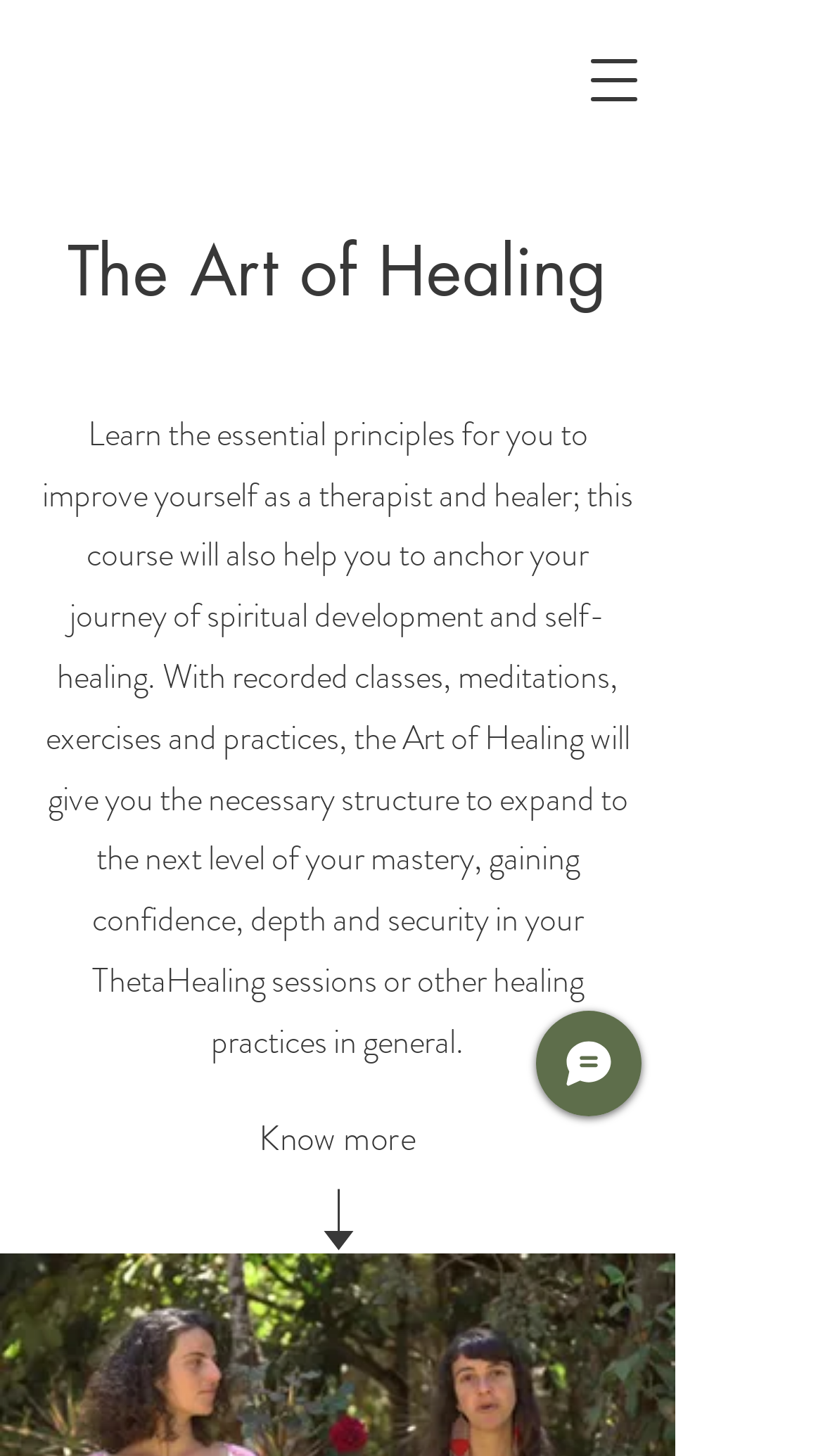Find the UI element described as: "aria-label="Open navigation menu"" and predict its bounding box coordinates. Ensure the coordinates are four float numbers between 0 and 1, [left, top, right, bottom].

[0.682, 0.019, 0.81, 0.091]